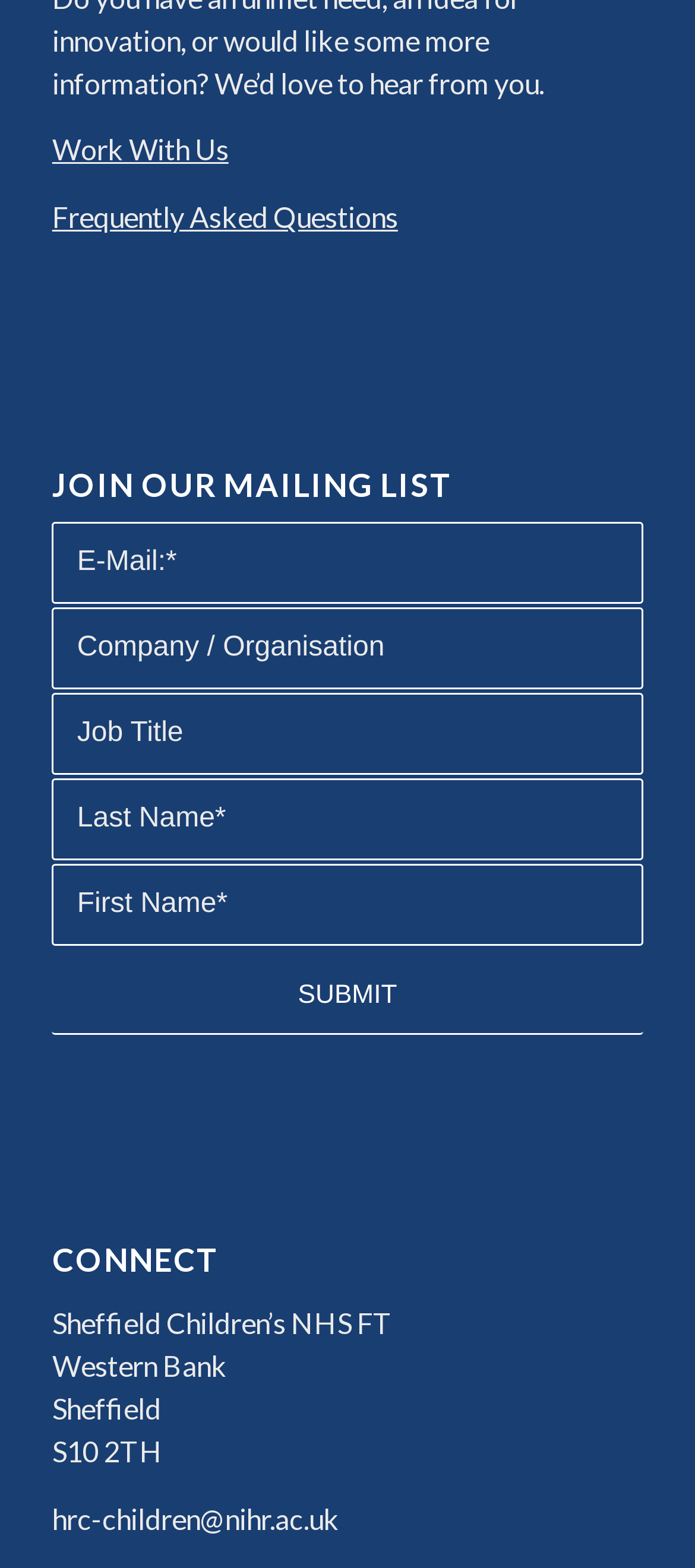What is the address of Sheffield Children’s NHS FT?
Using the information from the image, give a concise answer in one word or a short phrase.

Western Bank, Sheffield, S10 2TH